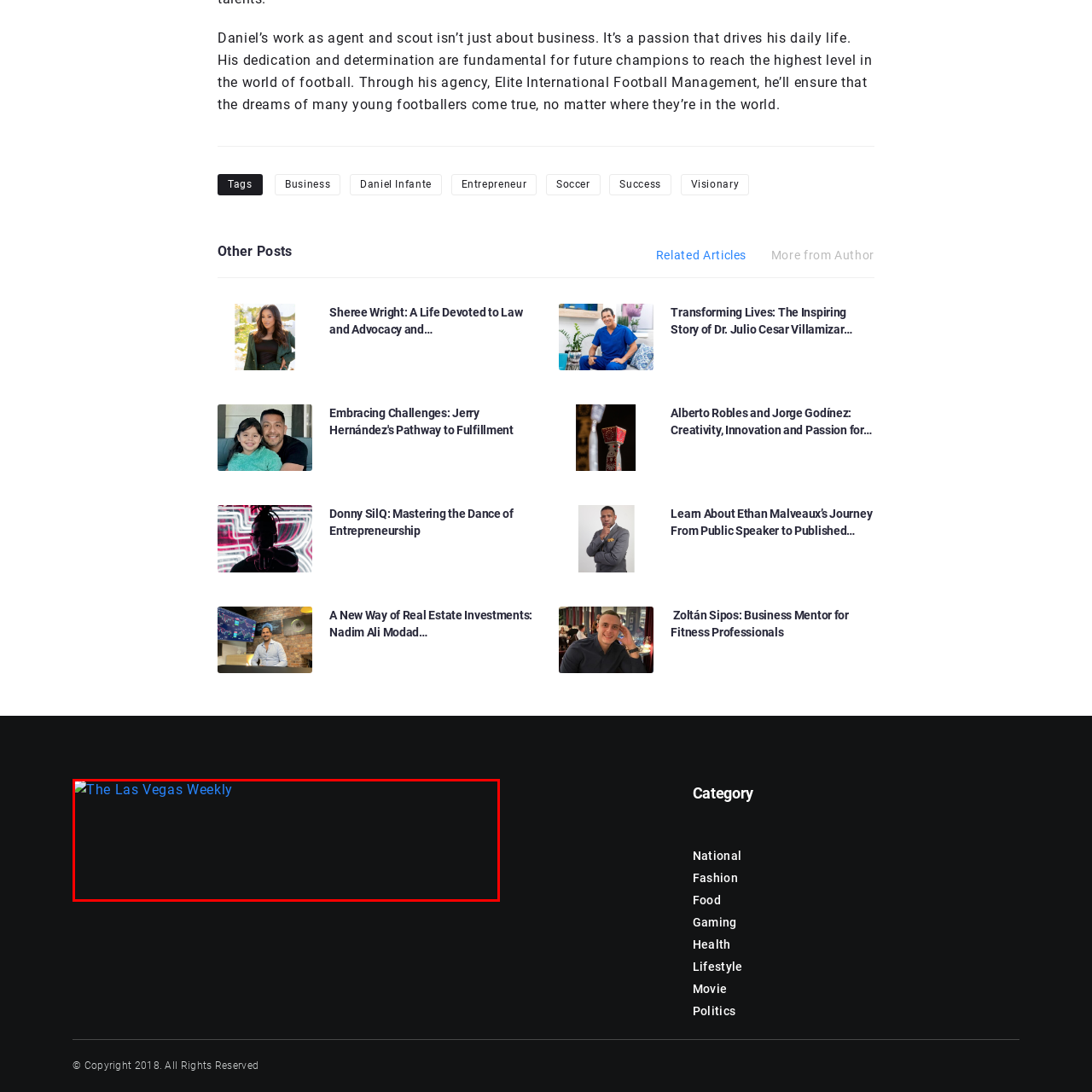Deliver a detailed explanation of the elements found in the red-marked area of the image.

The image features the logo of "The Las Vegas Weekly," a publication that likely covers a range of topics relevant to the Las Vegas community, including entertainment, lifestyle, and local news. The logo is displayed prominently, with a clean design emphasizing the publication's name in bold text. This visual component serves as an engaging entry point for readers interested in exploring the weekly offerings from the magazine, showcasing the unique blend of culture and events that Las Vegas has to offer. The logo's design reflects the vibrant and dynamic atmosphere synonymous with the city.